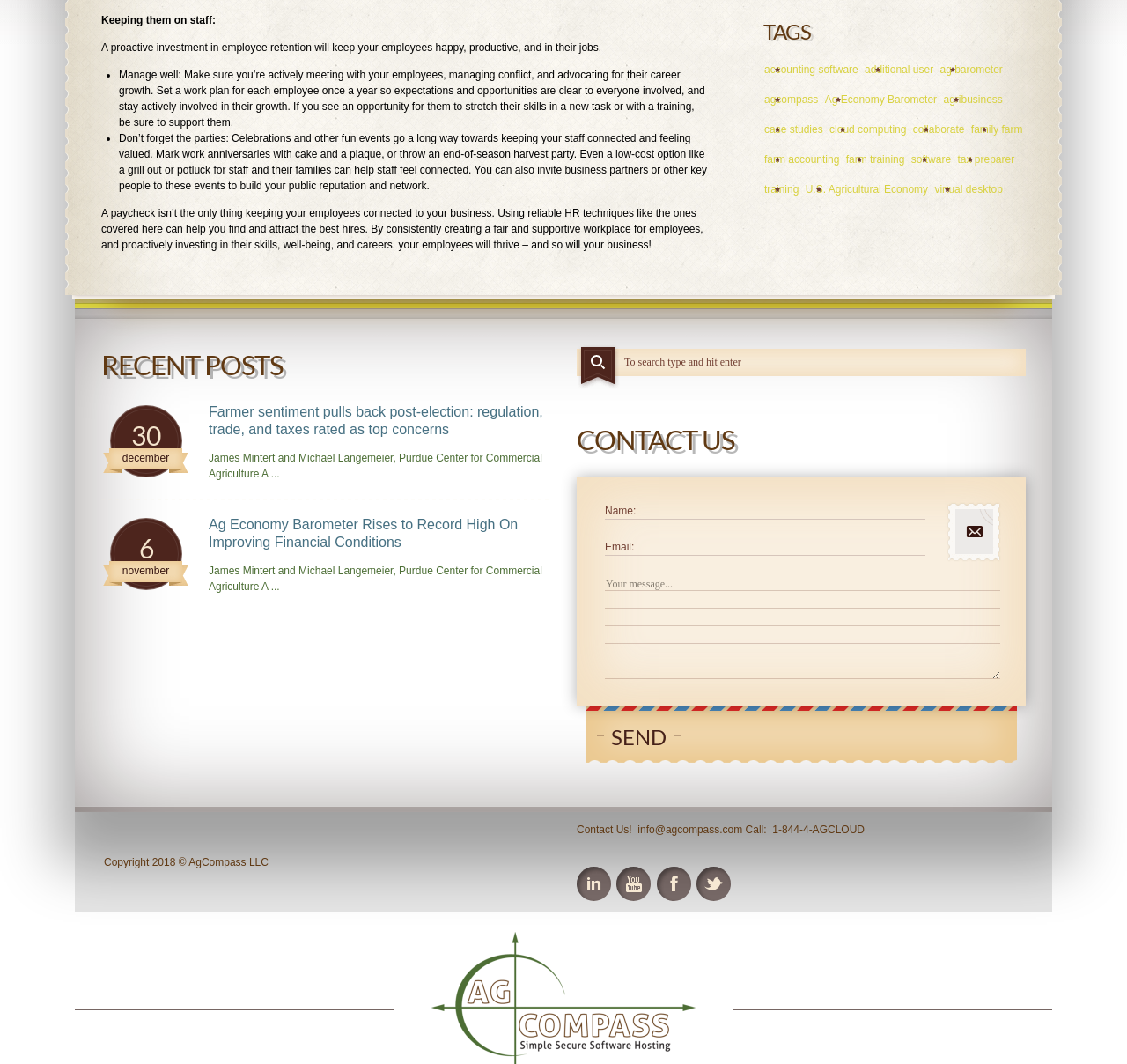Please find the bounding box coordinates of the element that you should click to achieve the following instruction: "Read recent post about farmer sentiment". The coordinates should be presented as four float numbers between 0 and 1: [left, top, right, bottom].

[0.185, 0.379, 0.488, 0.413]